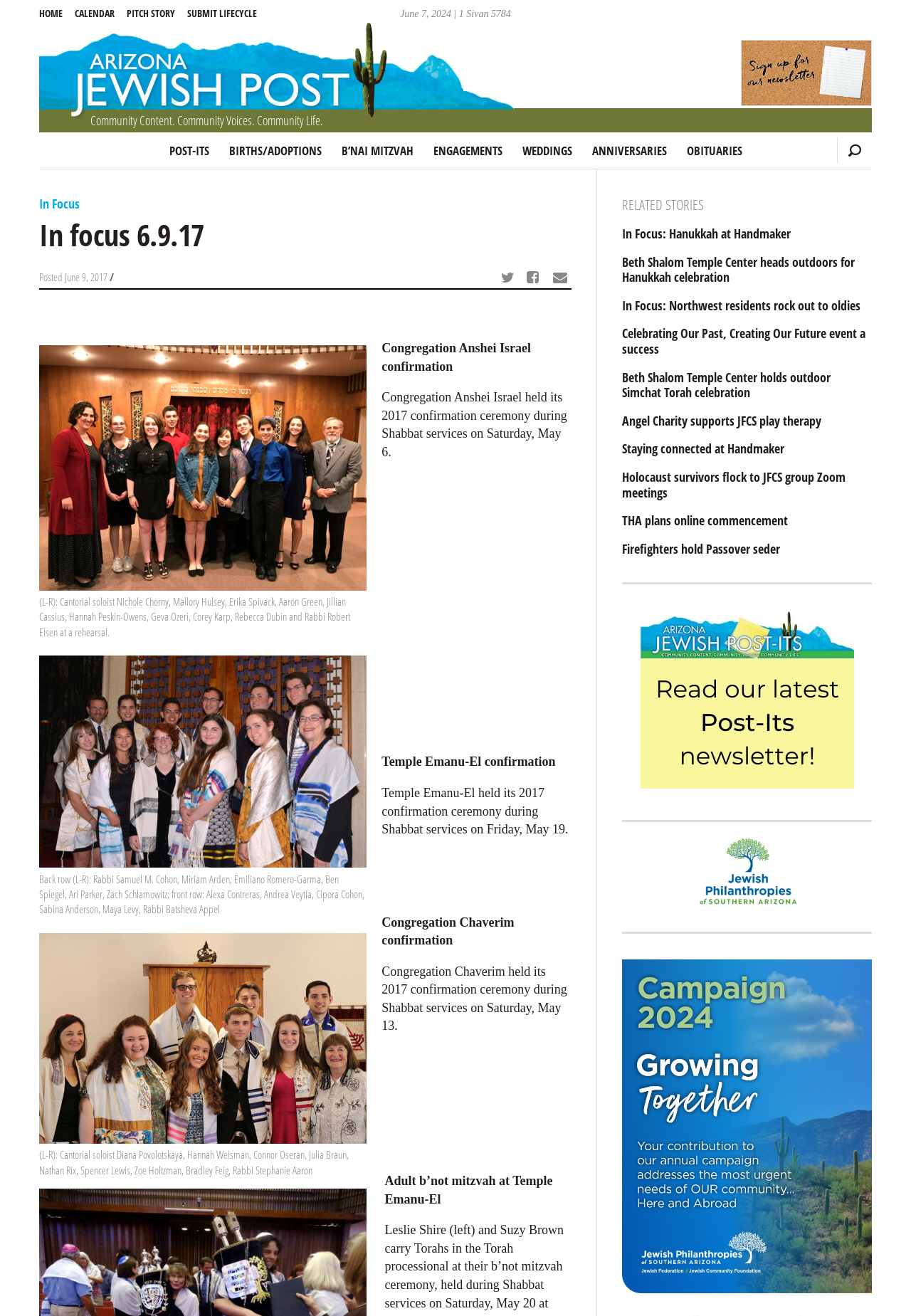Please specify the bounding box coordinates of the clickable region to carry out the following instruction: "Read the 'RELATED STORIES'". The coordinates should be four float numbers between 0 and 1, in the format [left, top, right, bottom].

[0.683, 0.148, 0.957, 0.162]